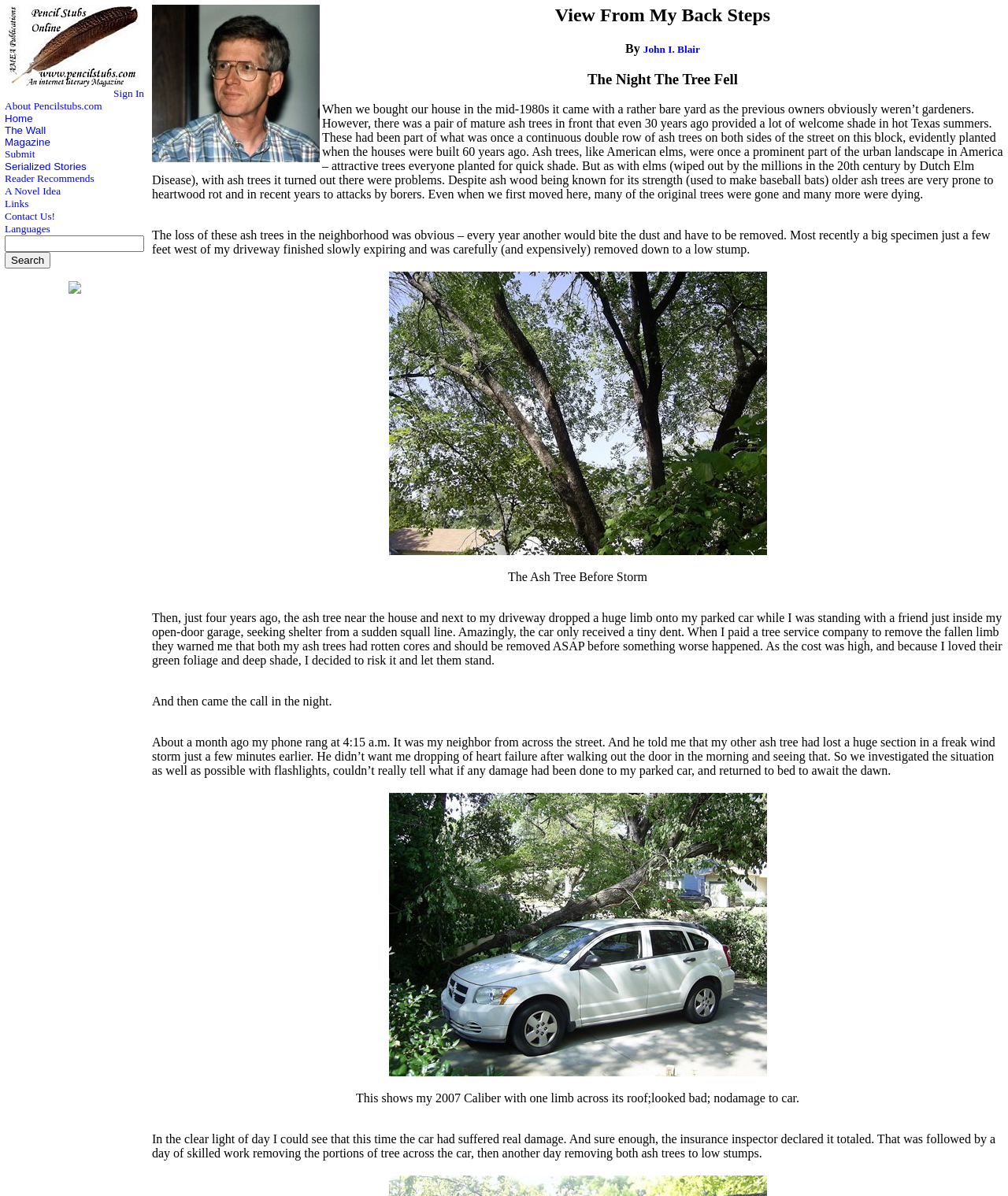Can you determine the bounding box coordinates of the area that needs to be clicked to fulfill the following instruction: "Click on The Wall"?

[0.005, 0.104, 0.045, 0.114]